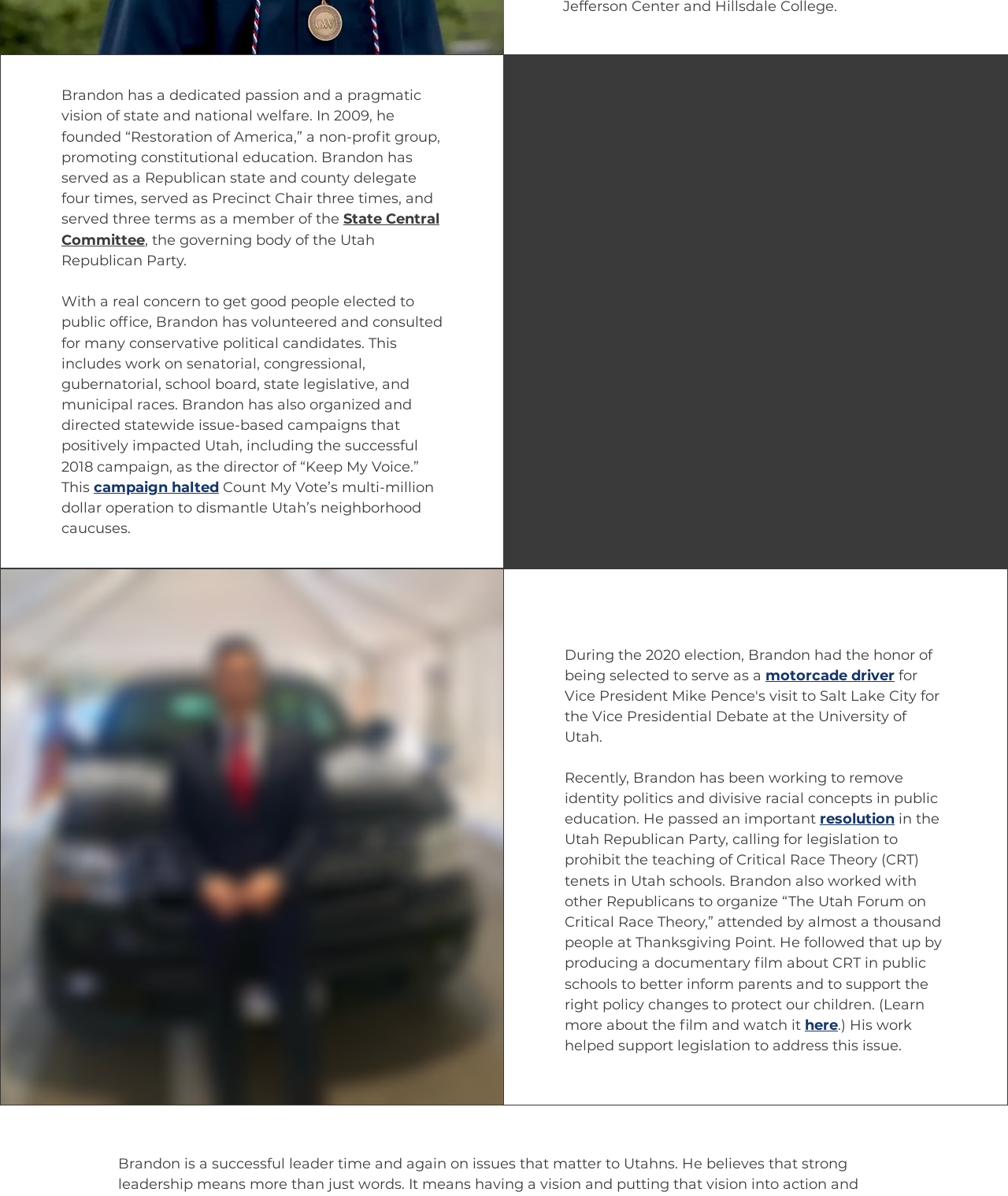Please find the bounding box for the UI element described by: "State Central Committee".

[0.061, 0.176, 0.436, 0.208]